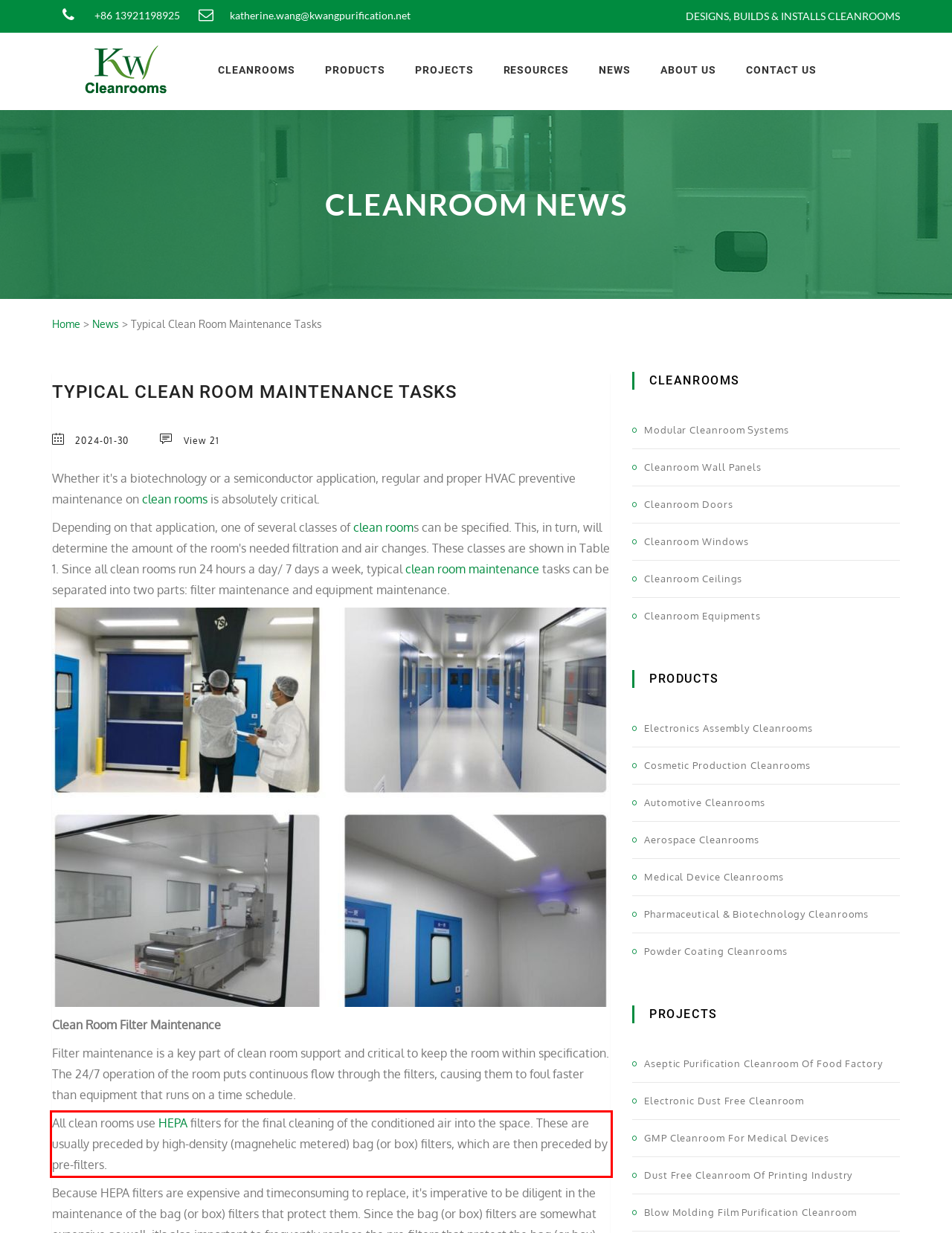Using the webpage screenshot, recognize and capture the text within the red bounding box.

All clean rooms use HEPA filters for the final cleaning of the conditioned air into the space. These are usually preceded by high-density (magnehelic metered) bag (or box) filters, which are then preceded by pre-filters.